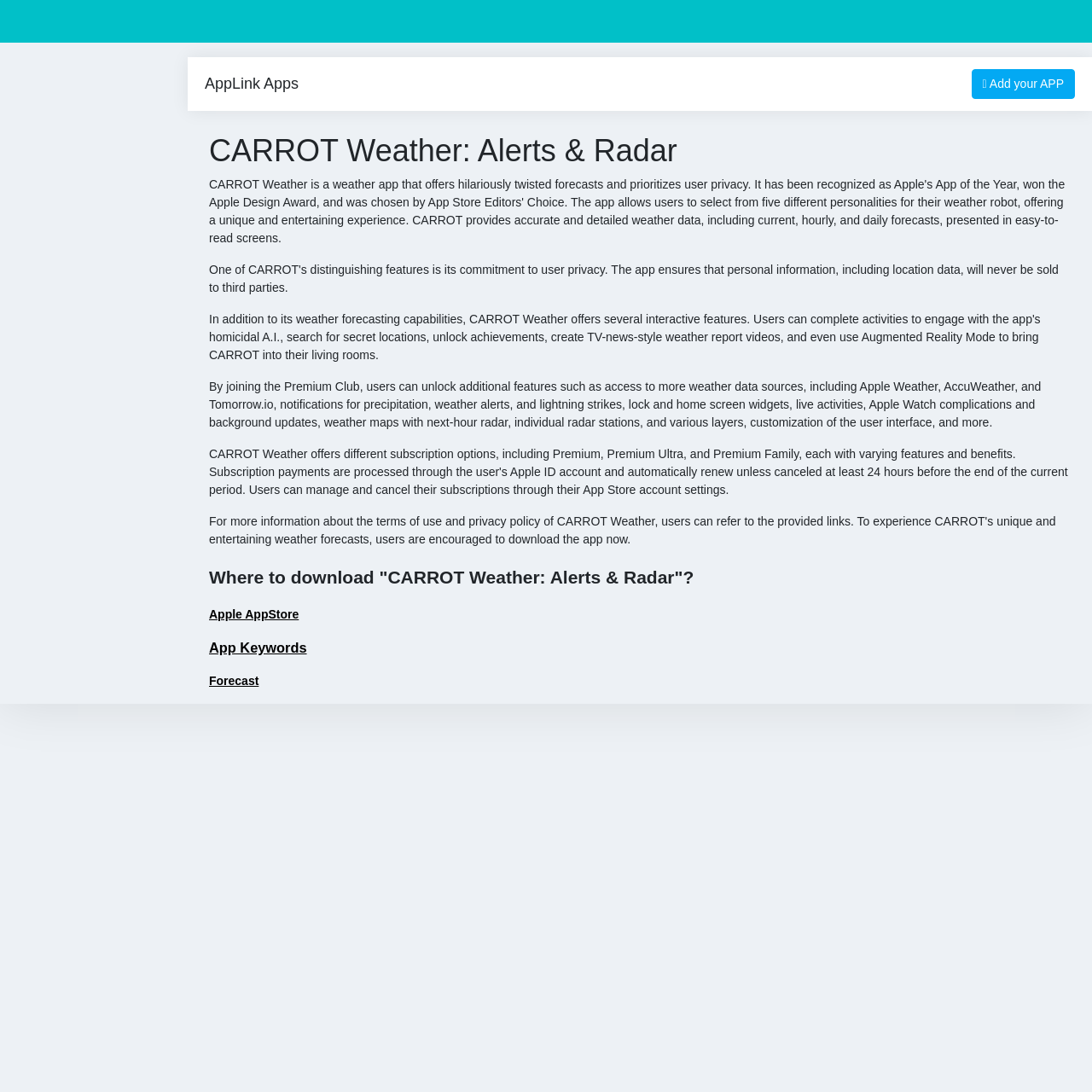Determine the main heading text of the webpage.

CARROT Weather: Alerts & Radar